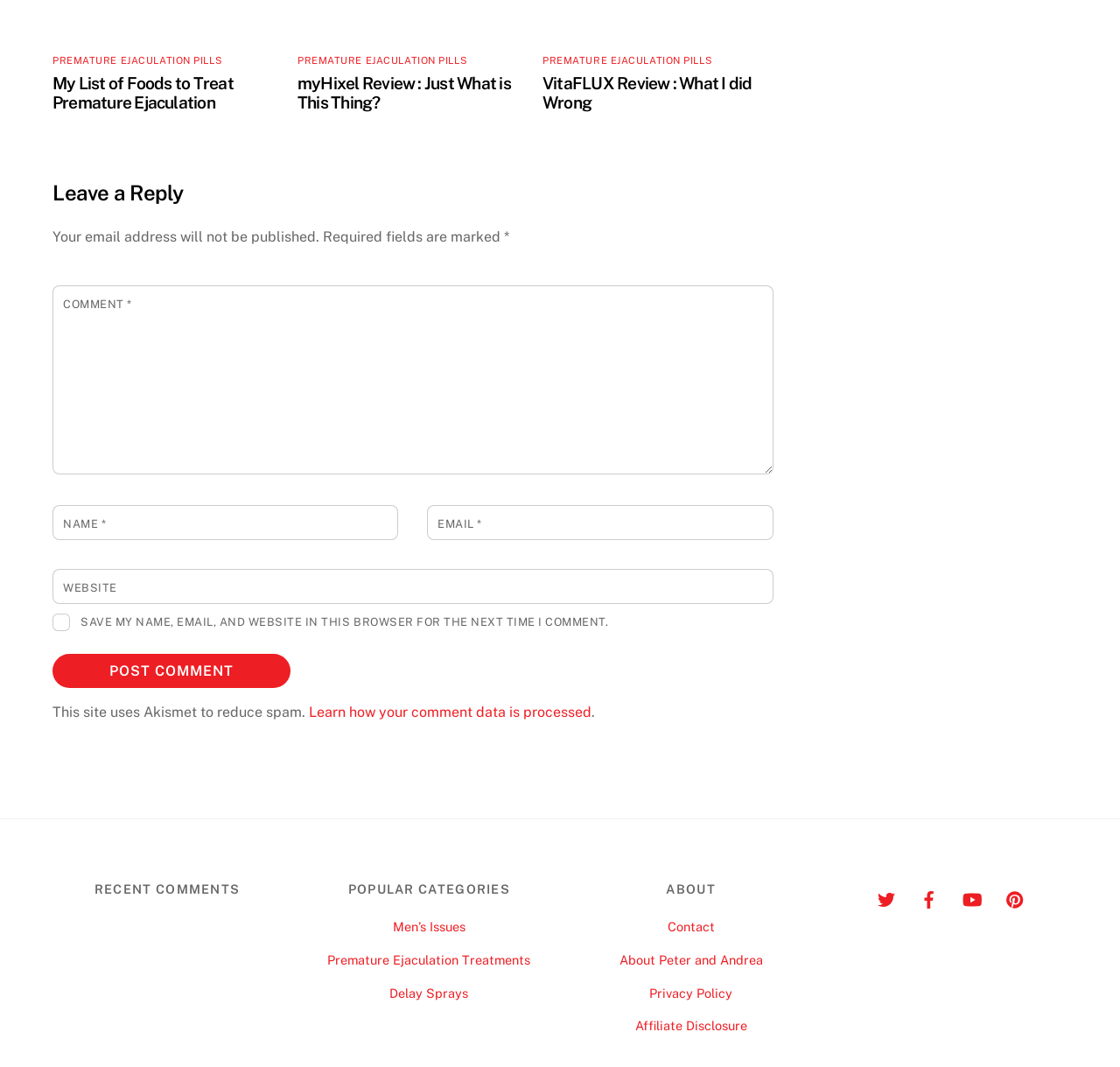Locate the bounding box coordinates of the clickable region necessary to complete the following instruction: "Click the button to post a comment". Provide the coordinates in the format of four float numbers between 0 and 1, i.e., [left, top, right, bottom].

[0.047, 0.612, 0.259, 0.645]